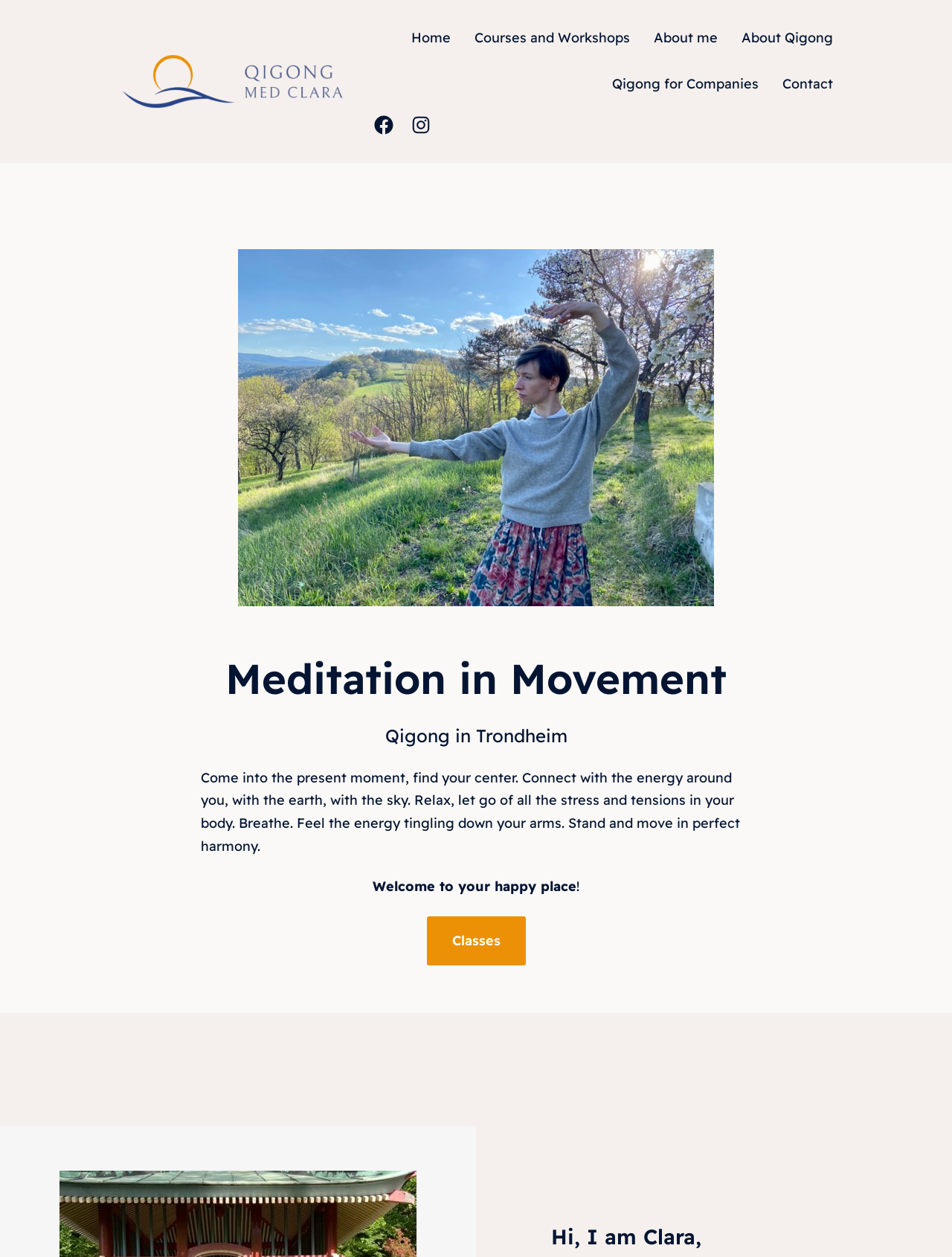Who is the instructor?
Please elaborate on the answer to the question with detailed information.

The webpage mentions 'Hi, I am Clara,' in a heading, indicating that Clara is the instructor or the person behind the Qigong classes or workshops.